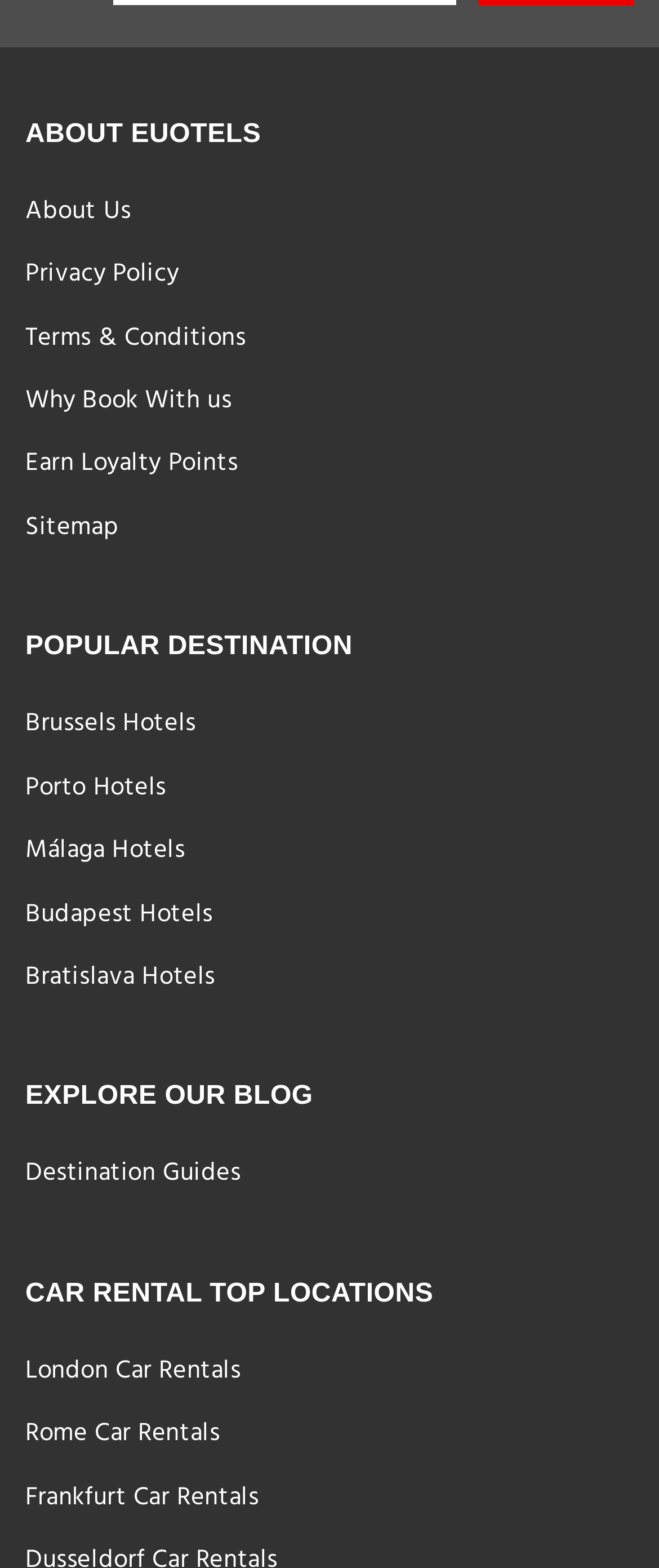What is the second popular destination?
Analyze the image and provide a thorough answer to the question.

I looked at the links under the 'POPULAR DESTINATION' heading and found that the second link is 'Porto Hotels'.